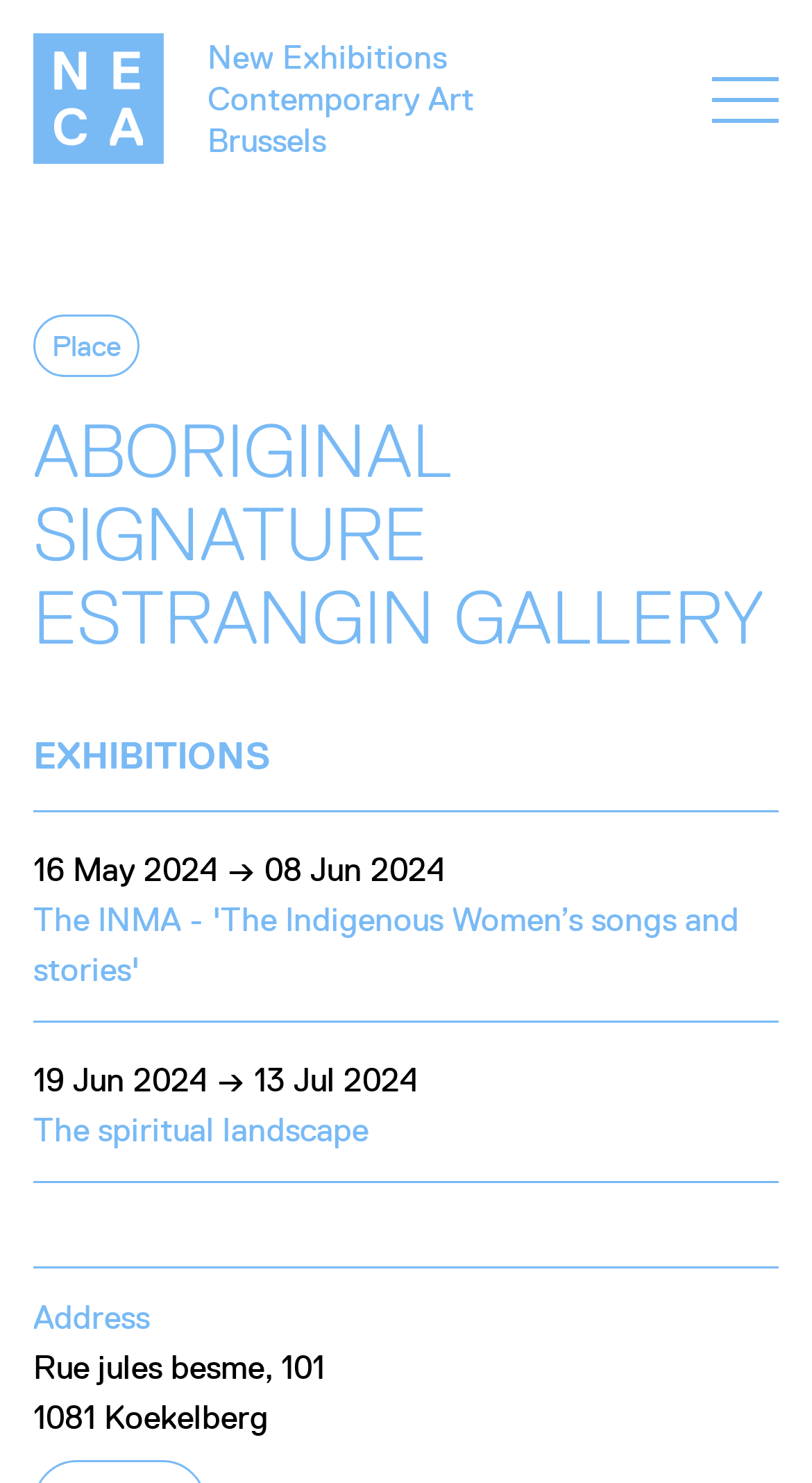Answer the question below using just one word or a short phrase: 
What is the address of the gallery?

Rue jules besme, 101, 1081 Koekelberg